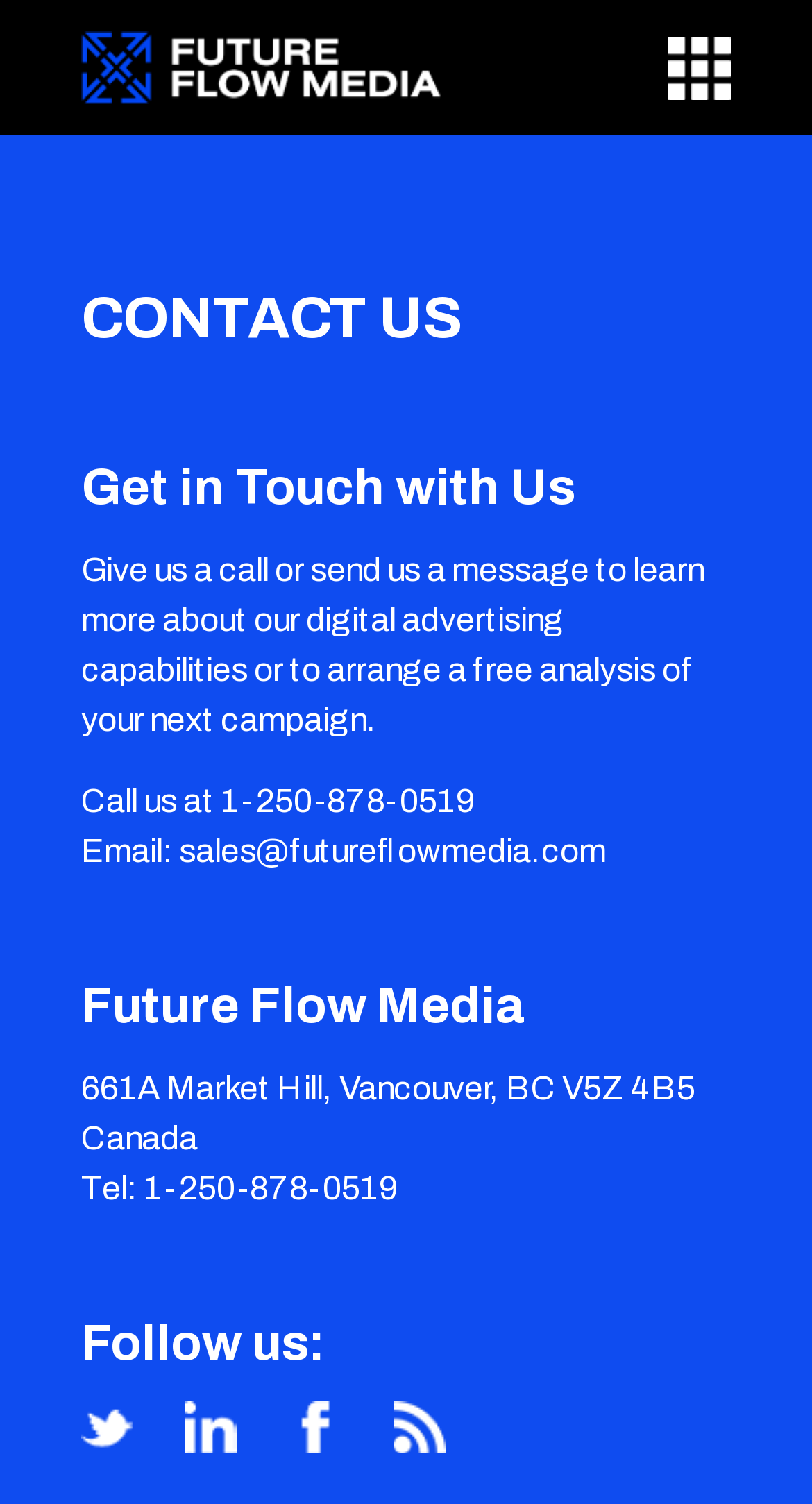Describe in detail what you see on the webpage.

The webpage is a contact page for Future Flow Media. At the top left, there is a logo of Future Flow Media, which is an image. Next to the logo, there is a navigation toggle button. 

Below the logo, there is a heading that reads "CONTACT US" in a larger font, followed by a subheading "Get in Touch with Us". 

A paragraph of text explains that visitors can call or send a message to learn more about the company's digital advertising capabilities or to arrange a free analysis of their next campaign. 

Below this text, there is a section with contact information. The phone number, 1-250-878-0519, is listed, along with an email address, sales@futureflowmedia.com. 

Further down, there is a heading that reads "Future Flow Media", followed by the company's address, 661A Market Hill, Vancouver, BC V5Z 4B5 Canada. The phone number is listed again, this time with a label "Tel:". 

At the bottom of the page, there is a section with social media links, including Twitter, Linkedin, Facebook, and Feed, allowing visitors to follow the company on these platforms.